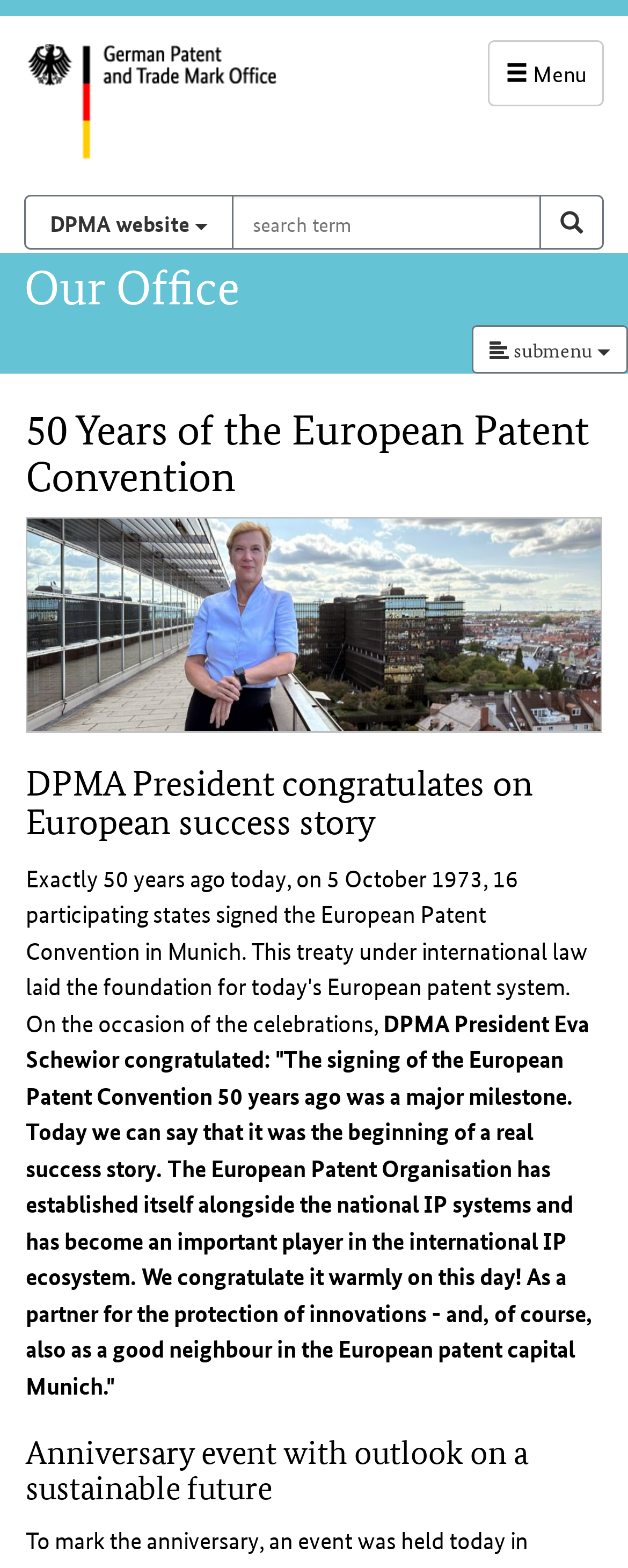Can you extract the primary headline text from the webpage?

50 Years of the European Patent Convention